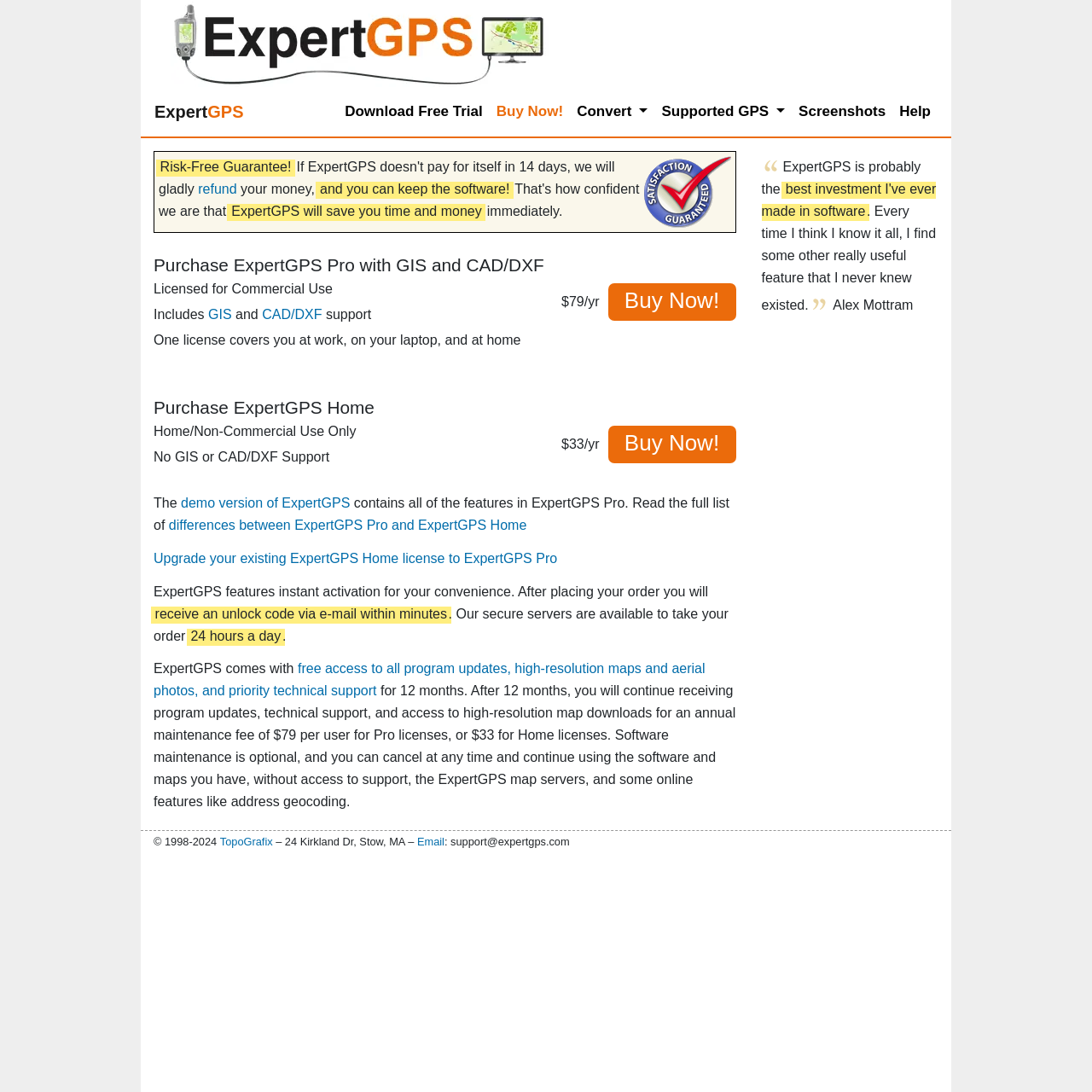Please specify the bounding box coordinates of the region to click in order to perform the following instruction: "Download free trial".

[0.31, 0.086, 0.448, 0.119]